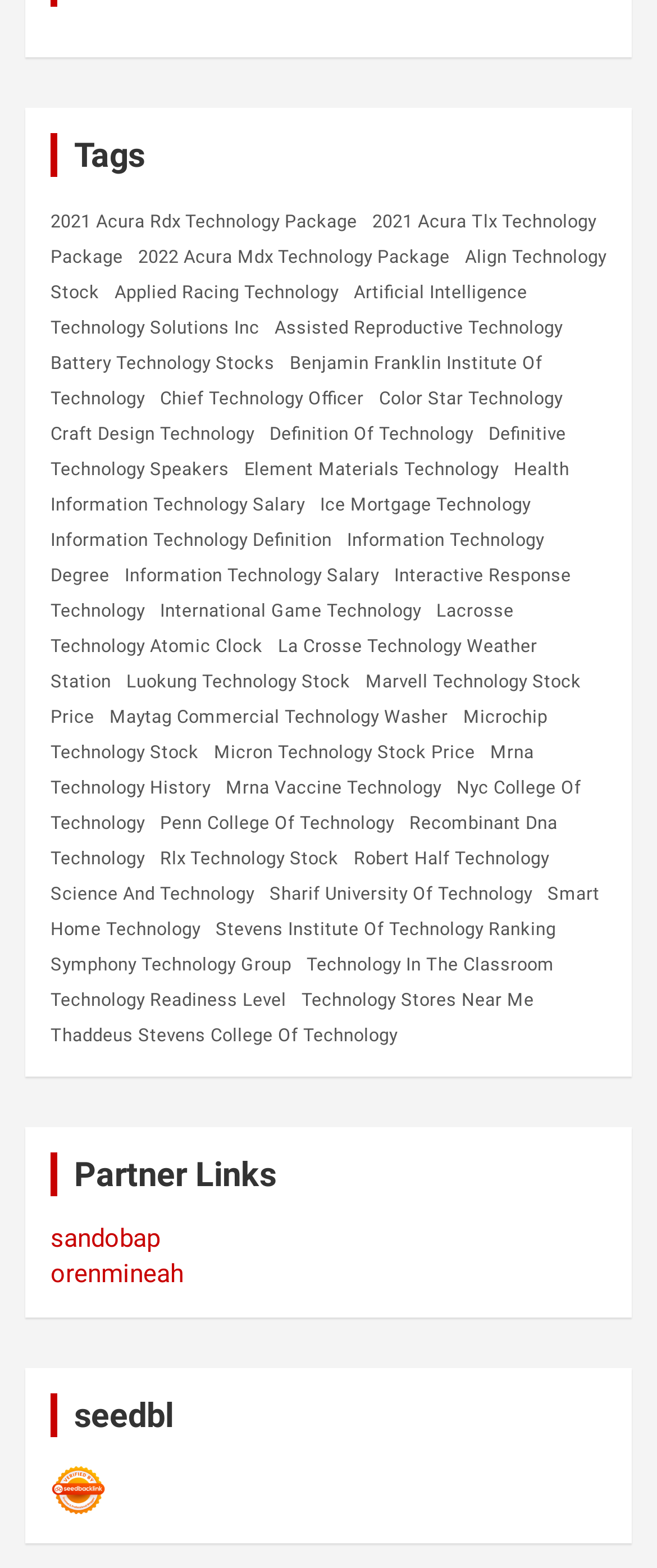Please give the bounding box coordinates of the area that should be clicked to fulfill the following instruction: "Visit Science And Technology". The coordinates should be in the format of four float numbers from 0 to 1, i.e., [left, top, right, bottom].

[0.077, 0.553, 0.387, 0.588]